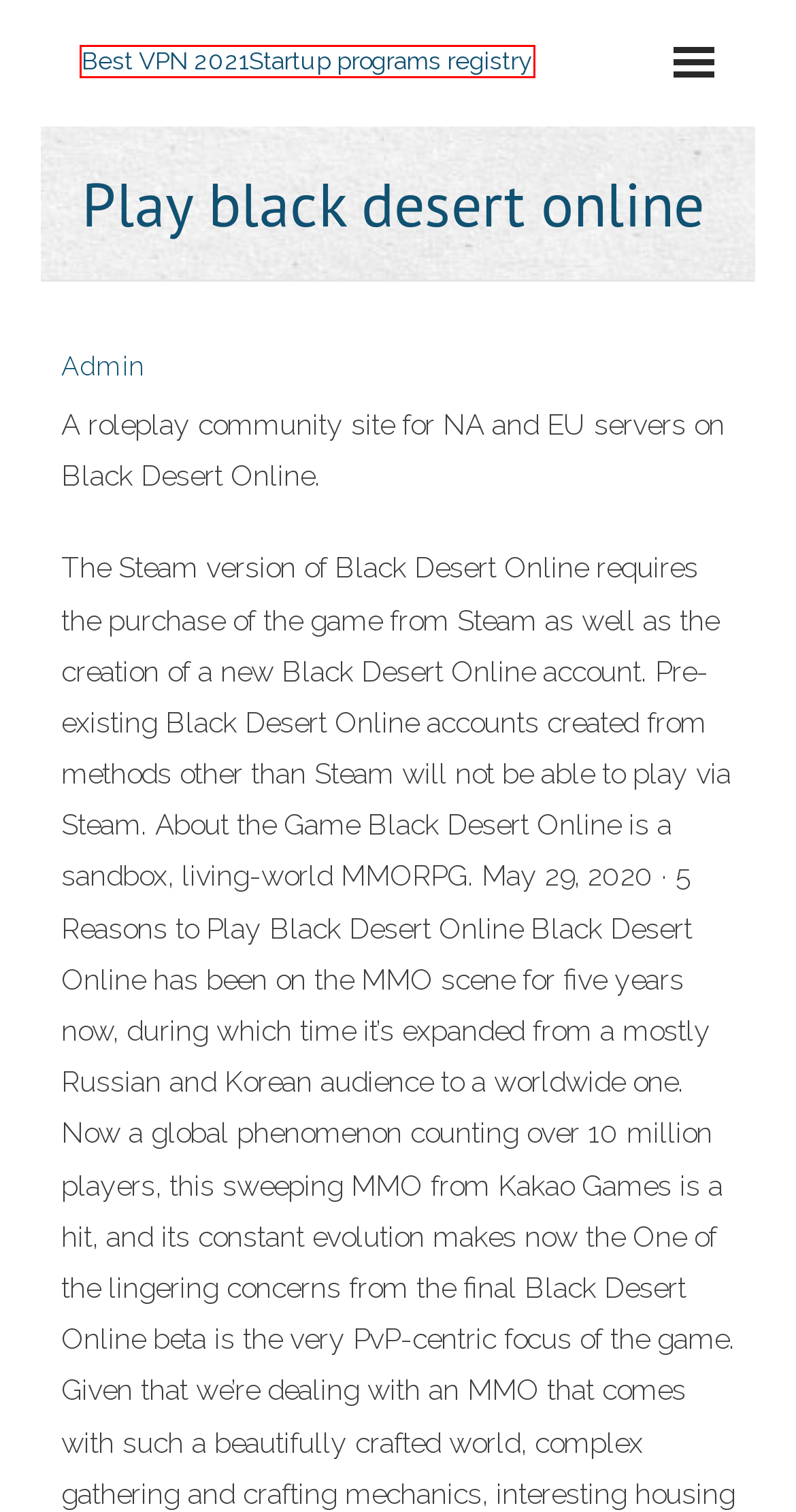You are presented with a screenshot of a webpage that includes a red bounding box around an element. Determine which webpage description best matches the page that results from clicking the element within the red bounding box. Here are the candidates:
A. how to change xbox live email on pc - pasvpnznqnf.web.app
B. Sack59073 , pasvpnznqnf.web.app
C. Utorrent mac install xengc
D. Good times crackle igvxg
E. Dinamicas de grupo rapidas y sencillas
F. Videos von kamera auf pc
G. Virtual wifi router windows 7 lpzdf
H. Loosest online casino slots usa

A